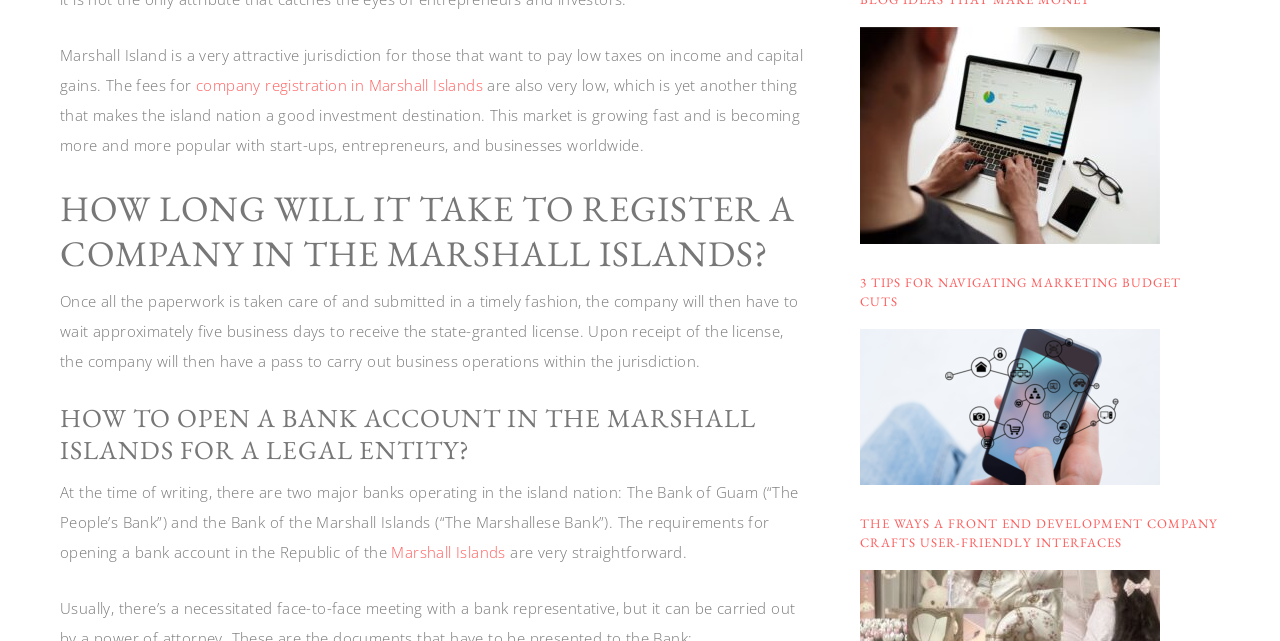Please specify the bounding box coordinates in the format (top-left x, top-left y, bottom-right x, bottom-right y), with values ranging from 0 to 1. Identify the bounding box for the UI component described as follows: contact us

None